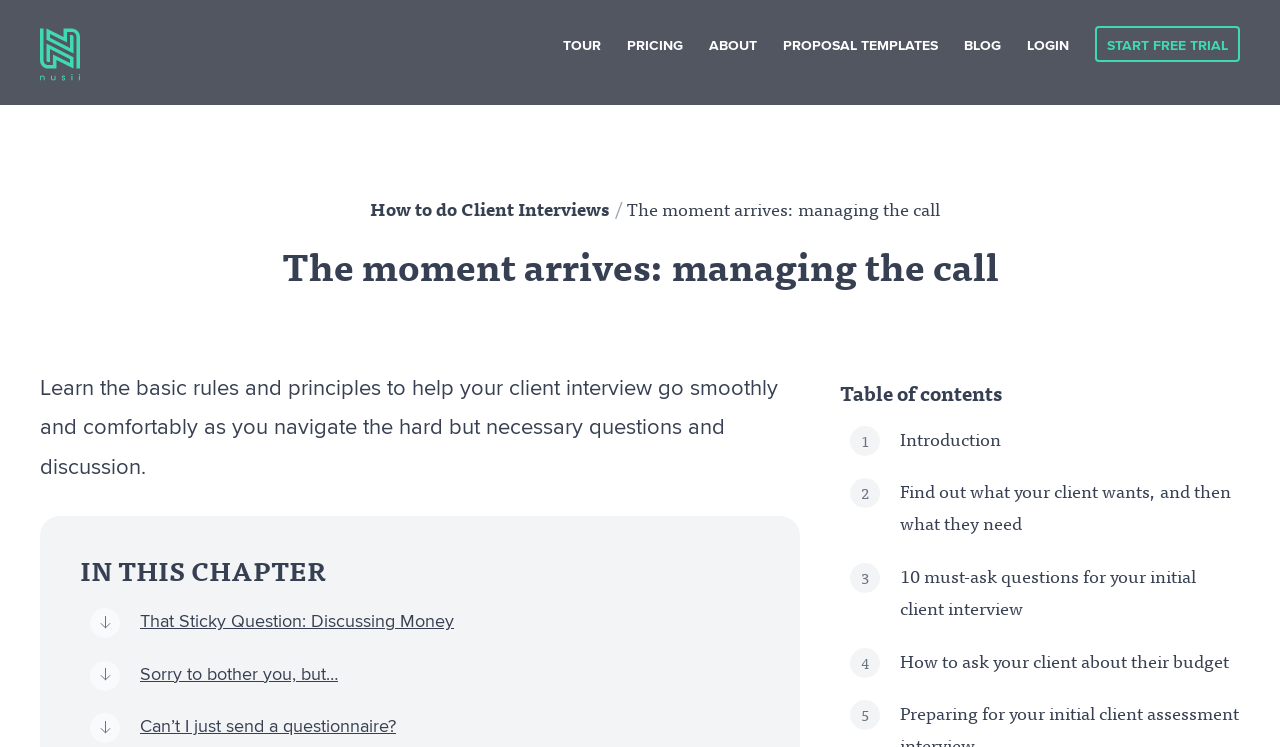Provide a short answer to the following question with just one word or phrase: What is the purpose of the 'START FREE TRIAL' button?

To start a free trial